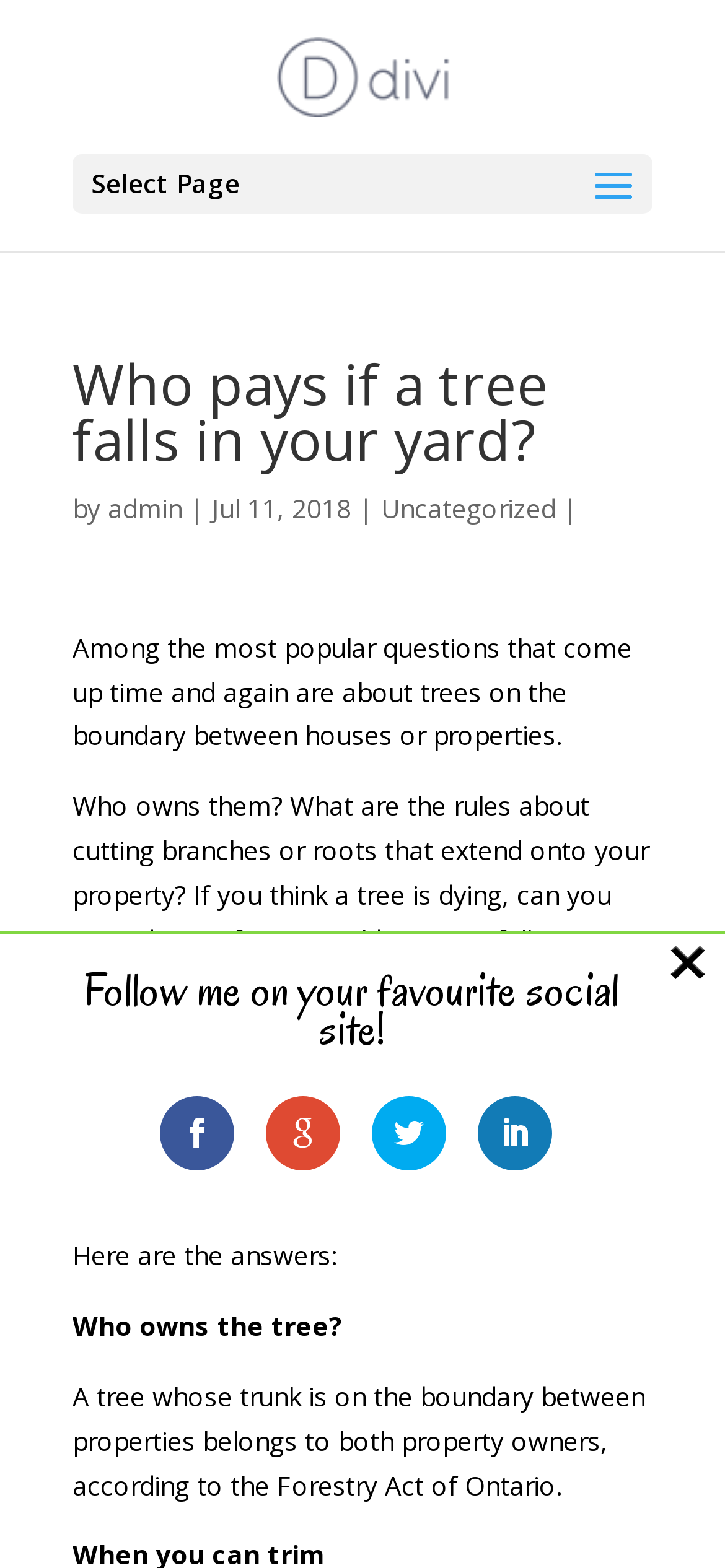Review the image closely and give a comprehensive answer to the question: What is the Forestry Act of Ontario related to?

The Forestry Act of Ontario is related to tree ownership, as mentioned in the article. According to the article, a tree whose trunk is on the boundary between properties belongs to both property owners, according to the Forestry Act of Ontario.